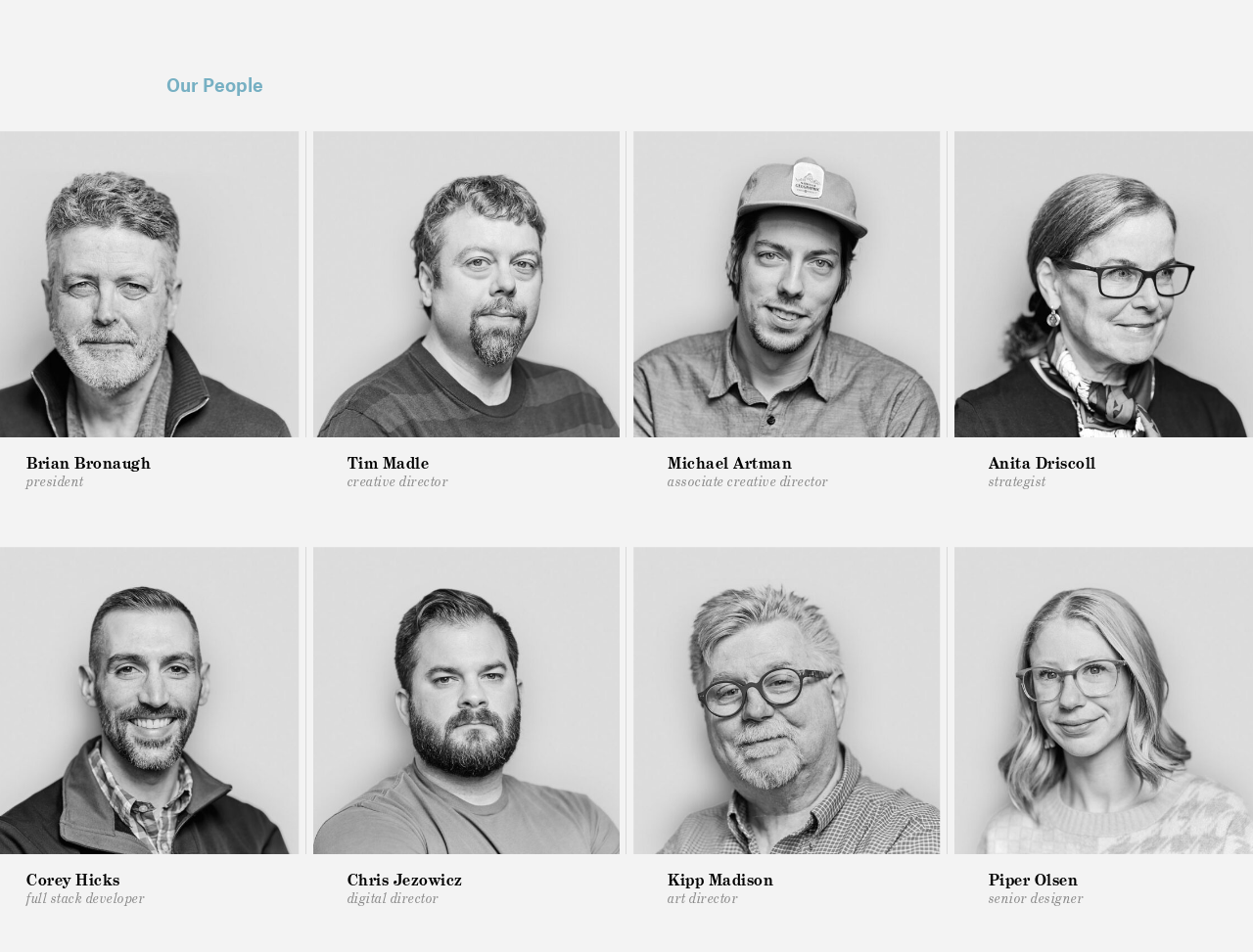How many people are listed on this webpage?
Please provide a comprehensive answer based on the contents of the image.

I counted the number of links with titles and images, which represent individuals, and found six people listed: Tim Madle, Michael Artman, Anita Driscoll, Chris Jezowicz, Kipp Madison, and Piper Olsen.